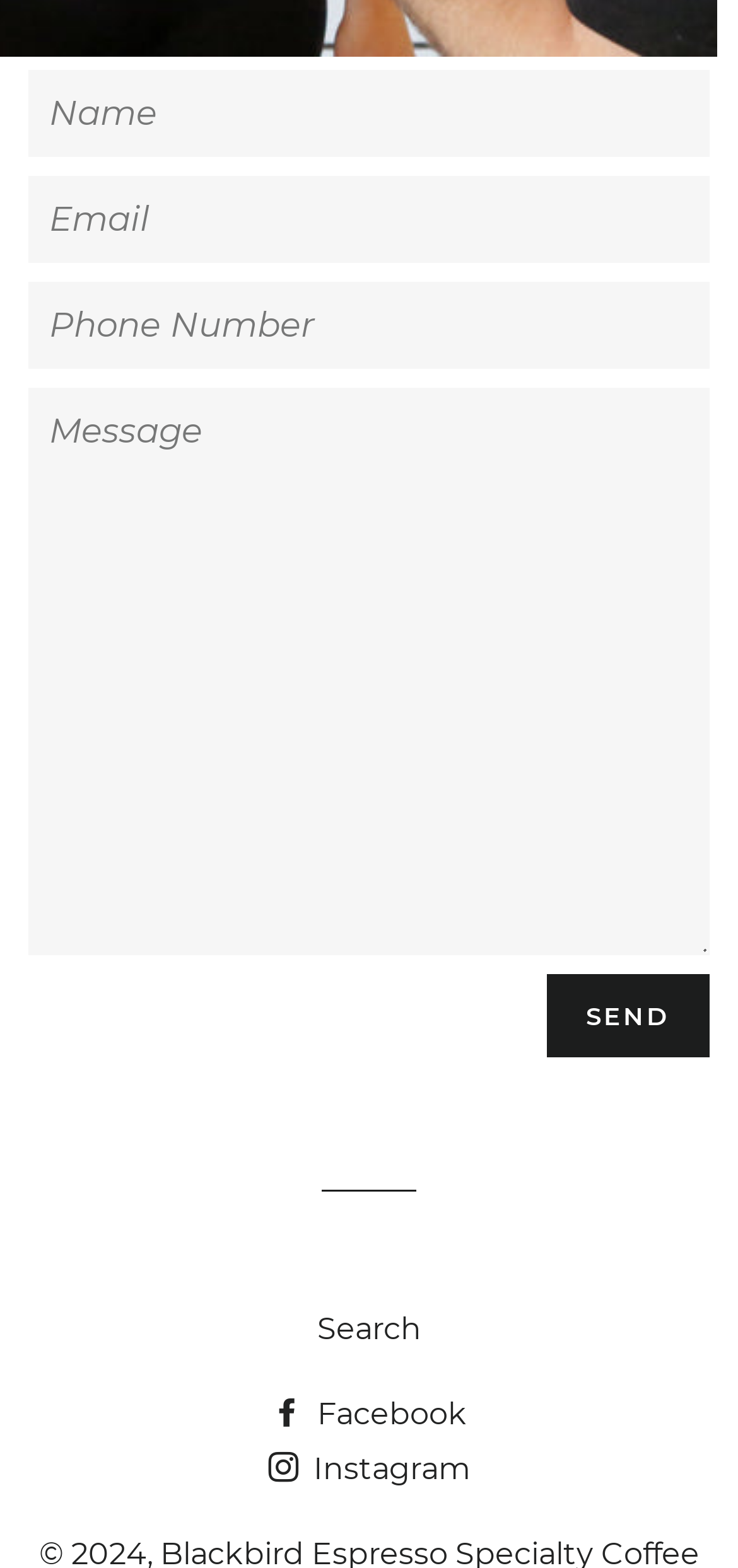How many social media links are there?
Your answer should be a single word or phrase derived from the screenshot.

2